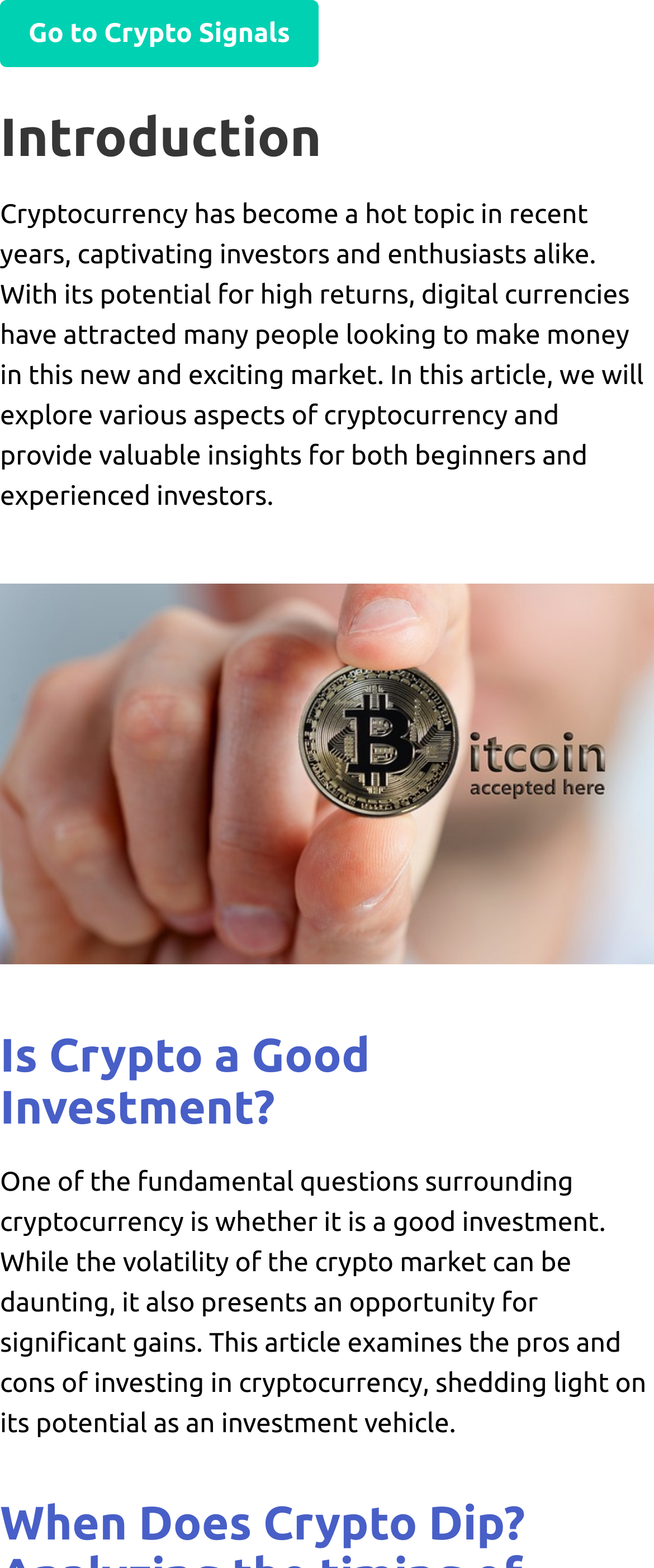Please respond to the question with a concise word or phrase:
What is the purpose of the image?

Decoration